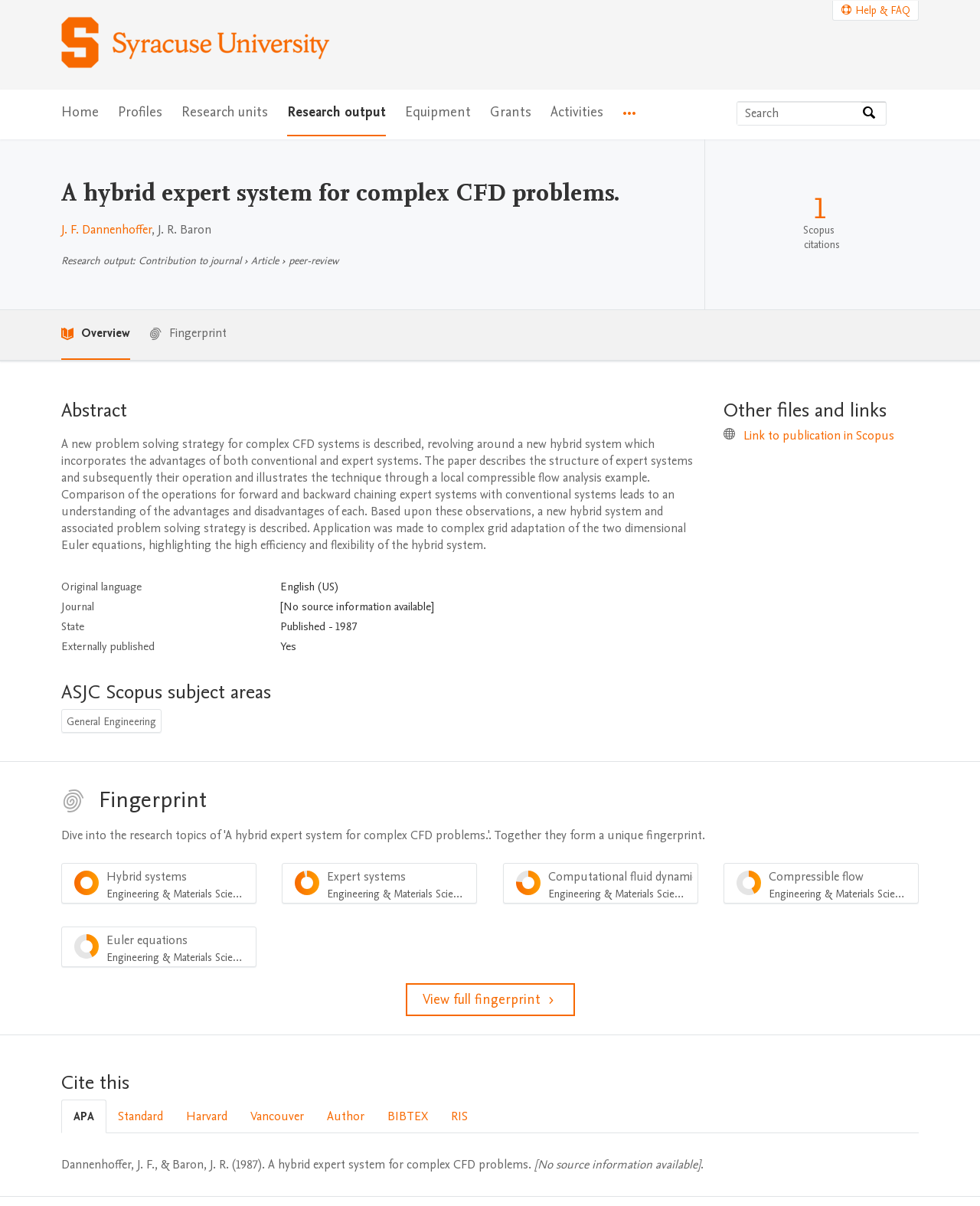Please find and report the bounding box coordinates of the element to click in order to perform the following action: "Search by expertise, name or affiliation". The coordinates should be expressed as four float numbers between 0 and 1, in the format [left, top, right, bottom].

[0.752, 0.084, 0.879, 0.103]